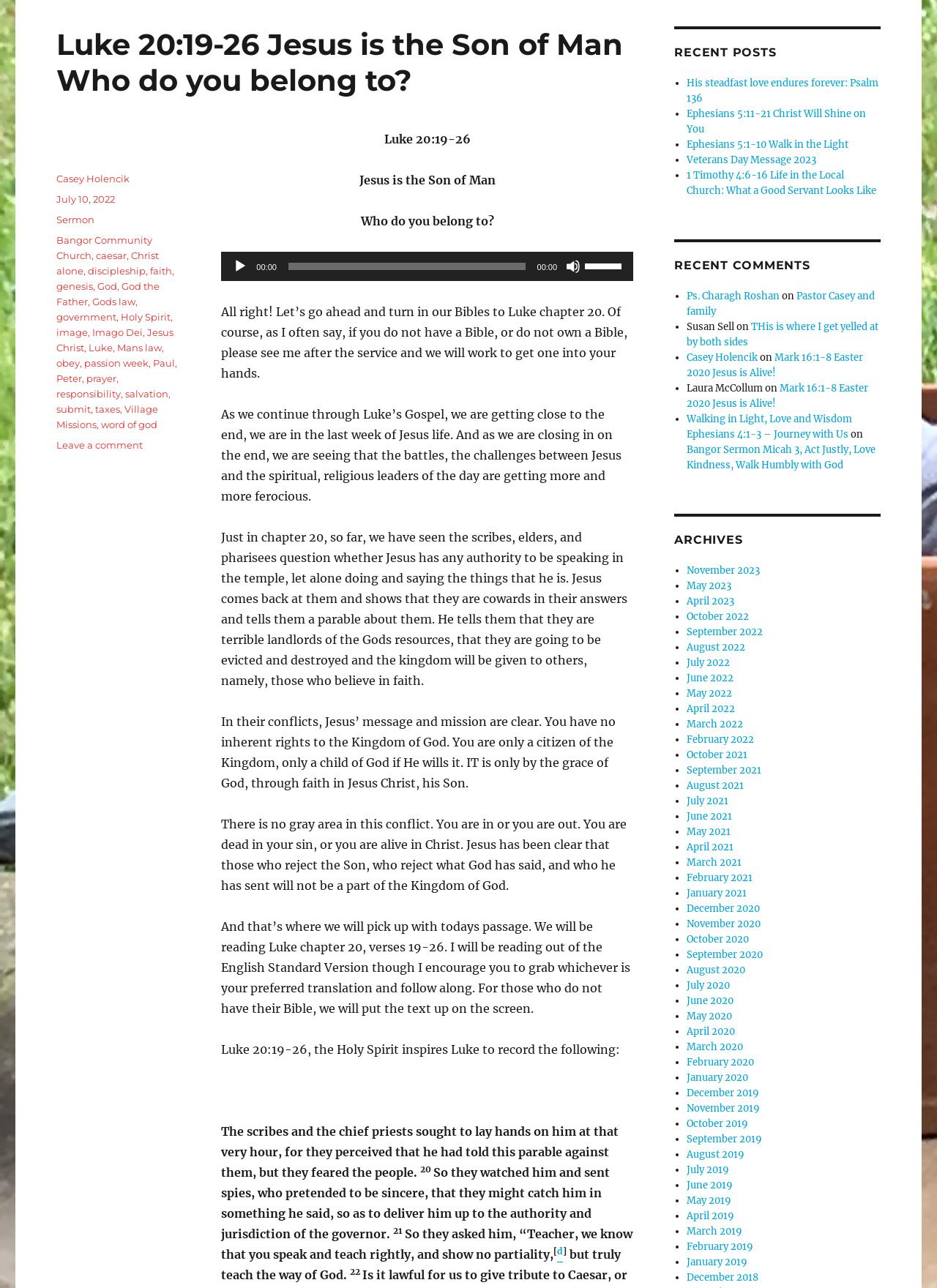Provide the bounding box coordinates of the HTML element described as: "obey". The bounding box coordinates should be four float numbers between 0 and 1, i.e., [left, top, right, bottom].

[0.06, 0.277, 0.085, 0.286]